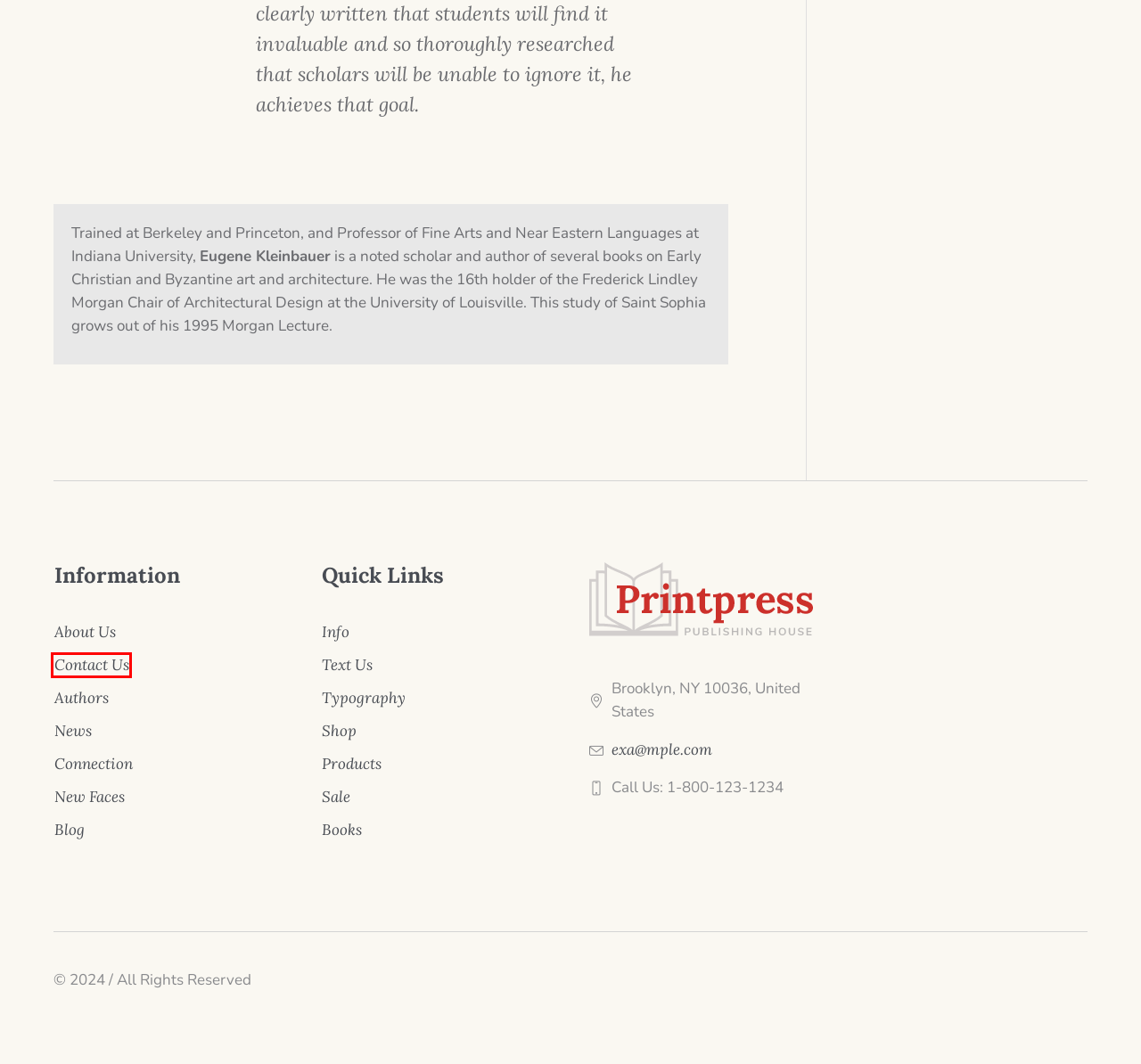Consider the screenshot of a webpage with a red bounding box and select the webpage description that best describes the new page that appears after clicking the element inside the red box. Here are the candidates:
A. Shop – Bauhan Publishing
B. Books – Bauhan Publishing
C. Products – Bauhan Publishing
D. News – Bauhan Publishing
E. Contests – Bauhan Publishing
F. About Us – Bauhan Publishing
G. Contacts – Bauhan Publishing
H. Upcoming Events – Bauhan Publishing

G